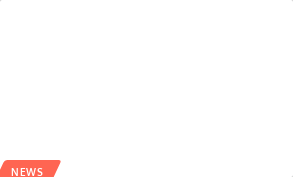Explain the image in detail, mentioning the main subjects and background elements.

The image highlights a recent announcement titled "Enflux Unveils CompetencyGenie™: AI-Powered Tool for Exam Items Classification to Cognitive Levels & Competencies." This tool aims to enhance the educational assessment process by utilizing artificial intelligence to classify exam items effectively. Positioned under the "NEWS" section, the accompanying content is part of the ongoing updates focusing on innovative applications in education technology. The article associated with this image was published on June 12, 2023, indicating a commitment to keeping educators and stakeholders informed about the latest advancements and resources in the learning domain.